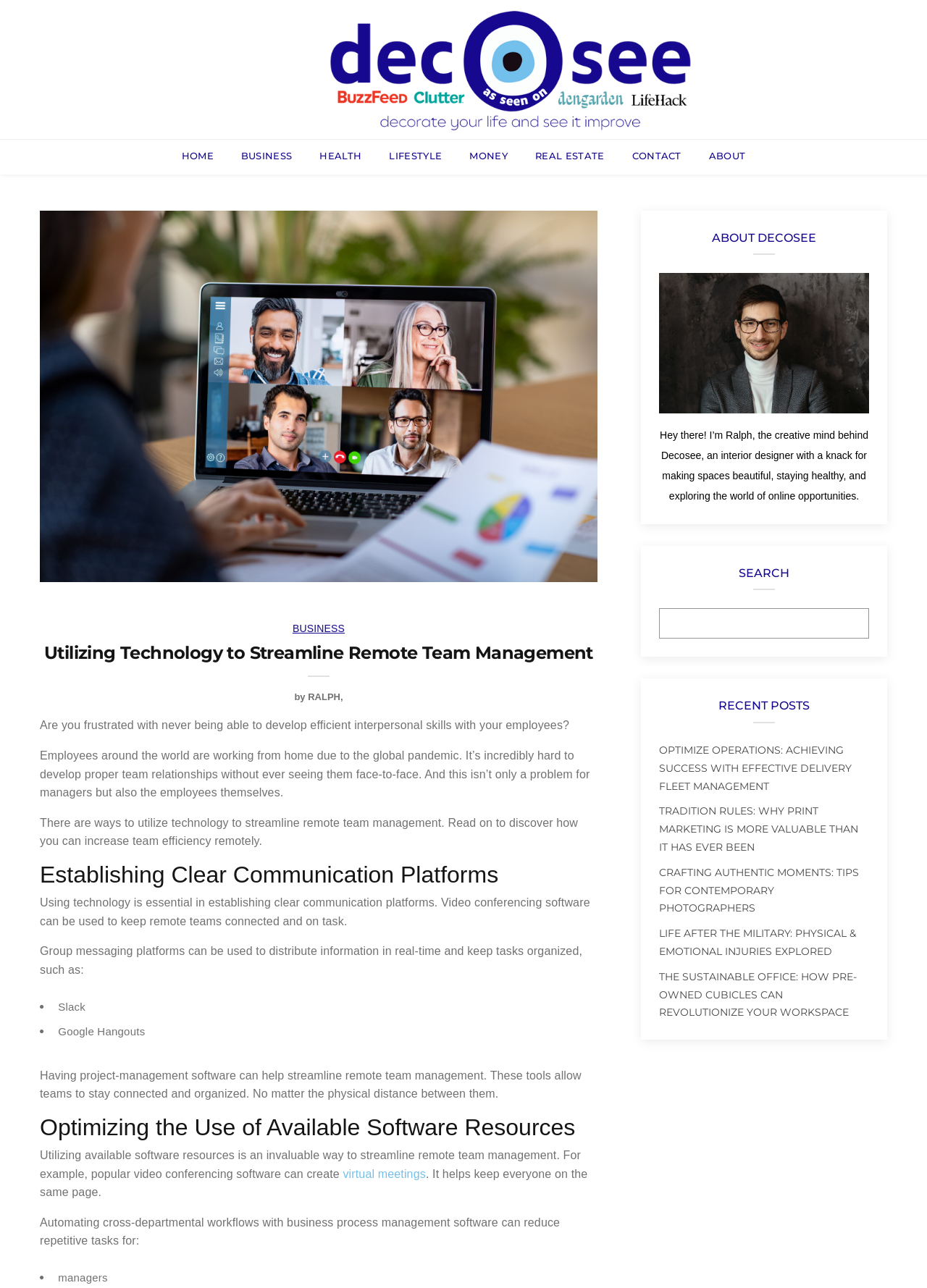Find the bounding box coordinates of the UI element according to this description: "virtual meetings".

[0.37, 0.906, 0.459, 0.916]